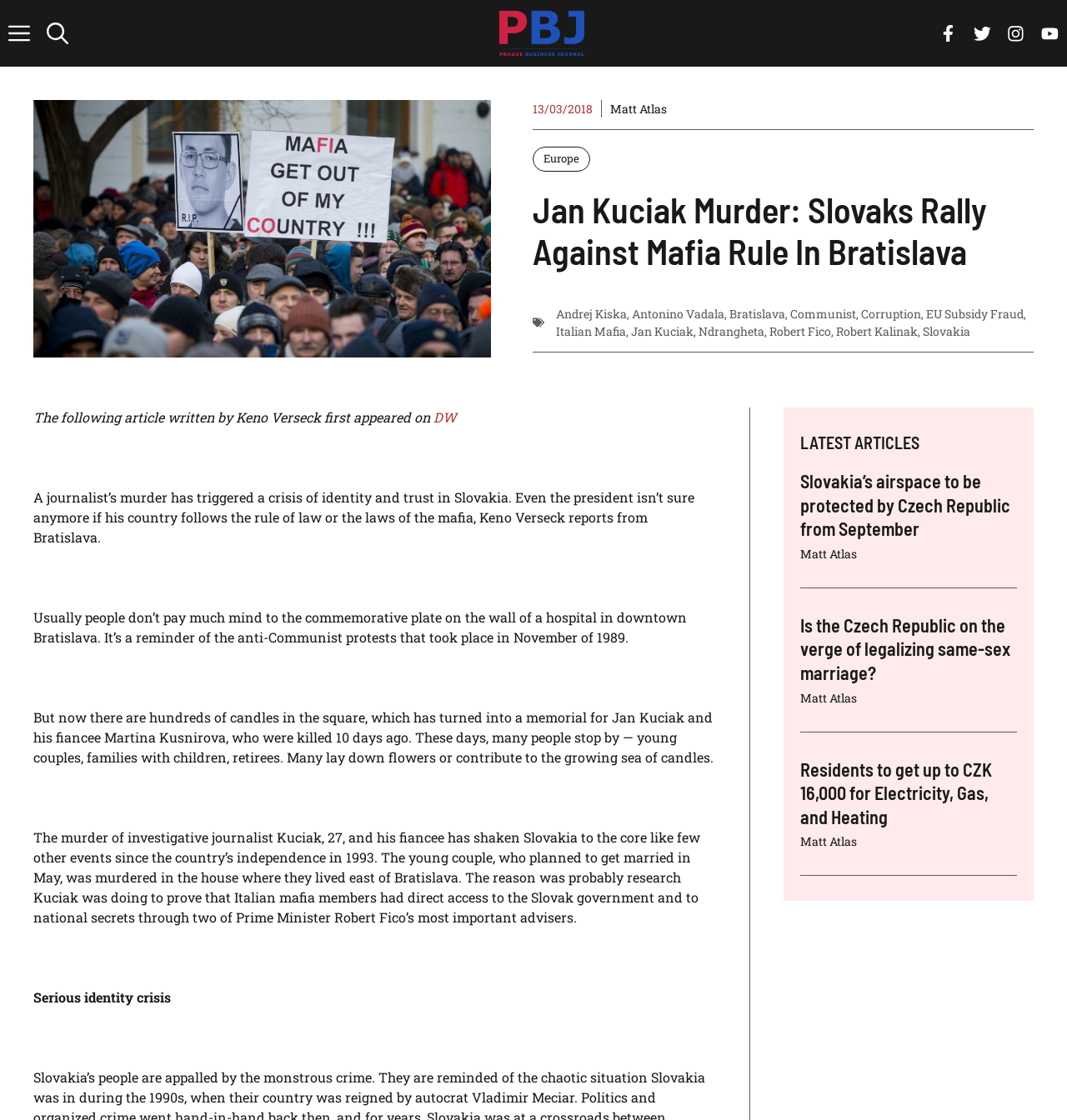Pinpoint the bounding box coordinates of the clickable area necessary to execute the following instruction: "Click the 'Prague Business Journal' link". The coordinates should be given as four float numbers between 0 and 1, namely [left, top, right, bottom].

[0.464, 0.0, 0.552, 0.06]